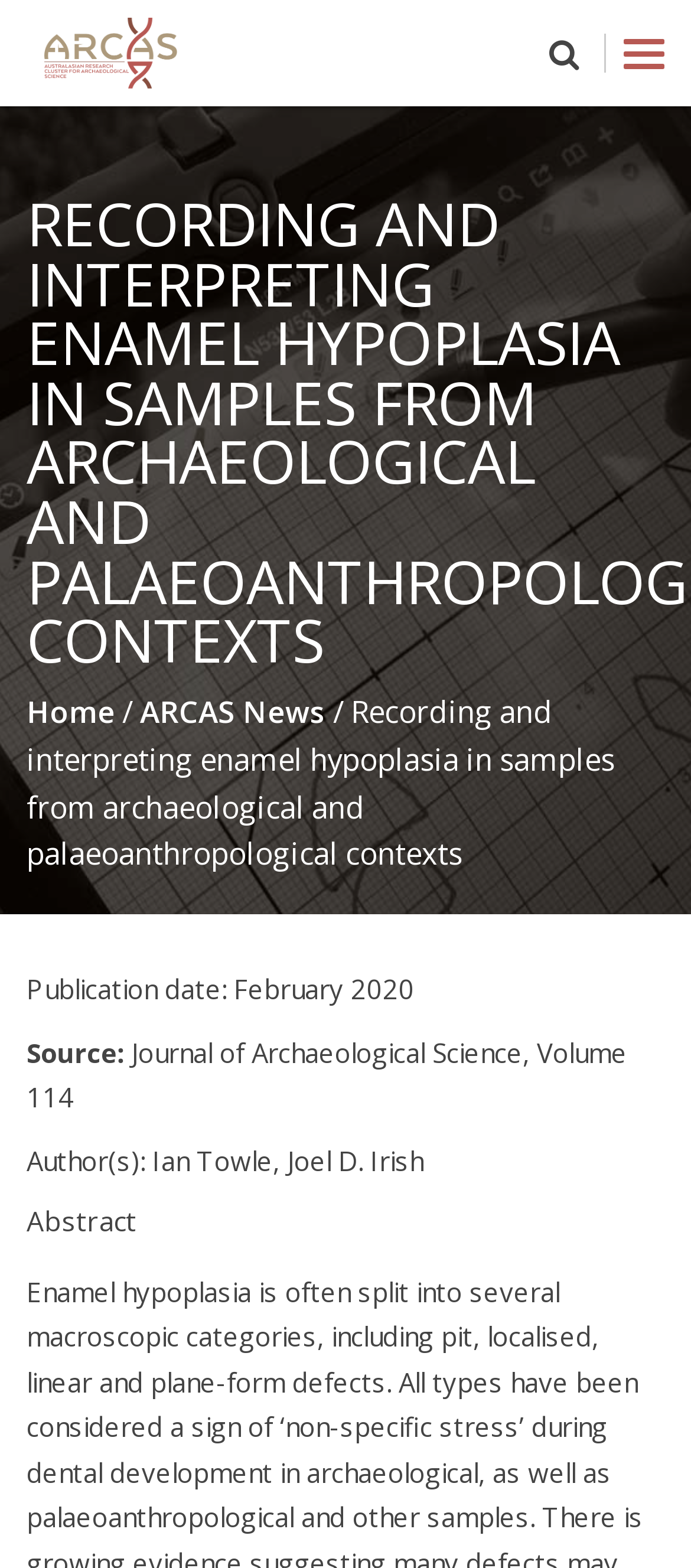Provide a brief response using a word or short phrase to this question:
What is the name of the journal?

Journal of Archaeological Science